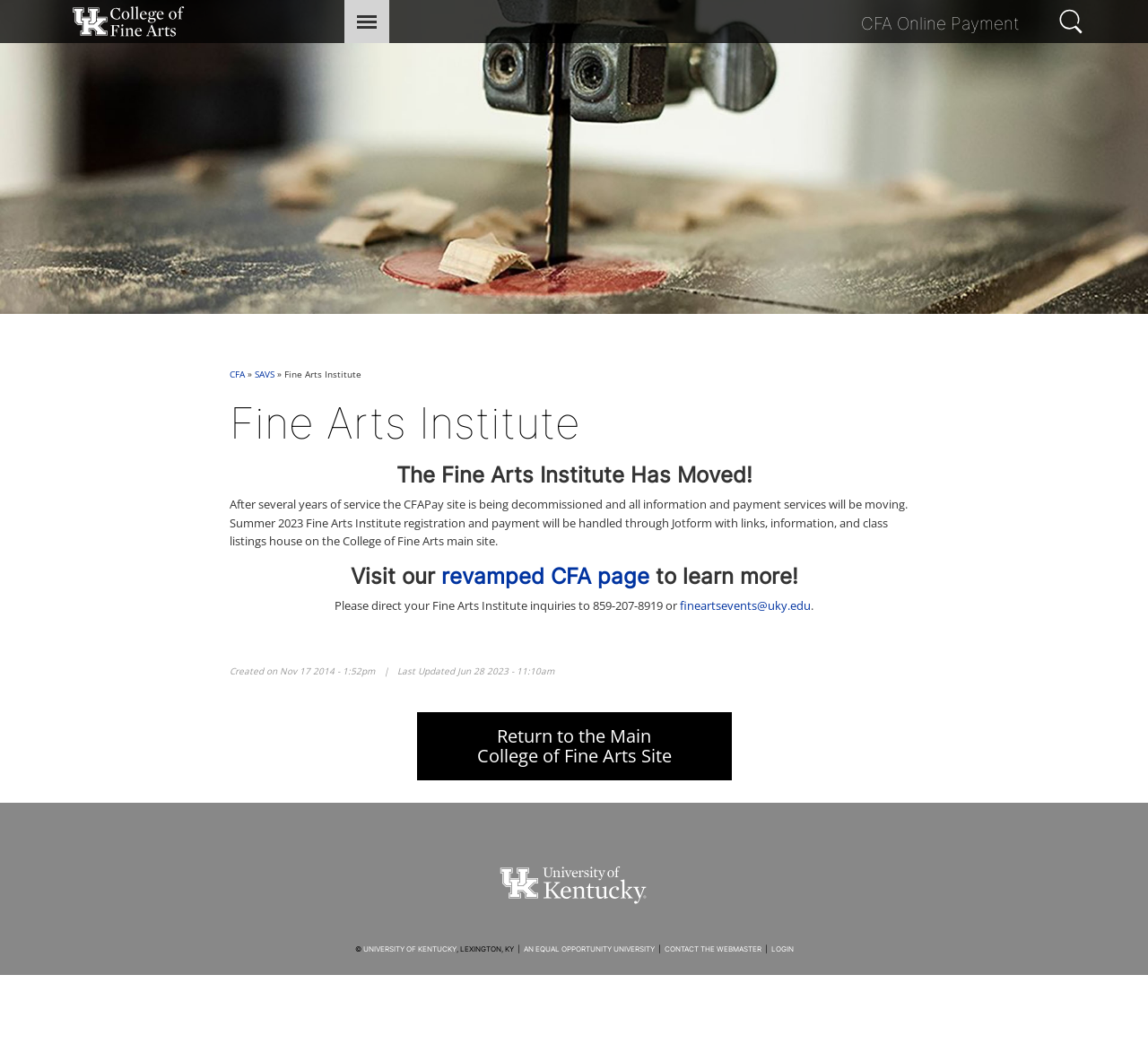Please determine the headline of the webpage and provide its content.

Fine Arts Institute